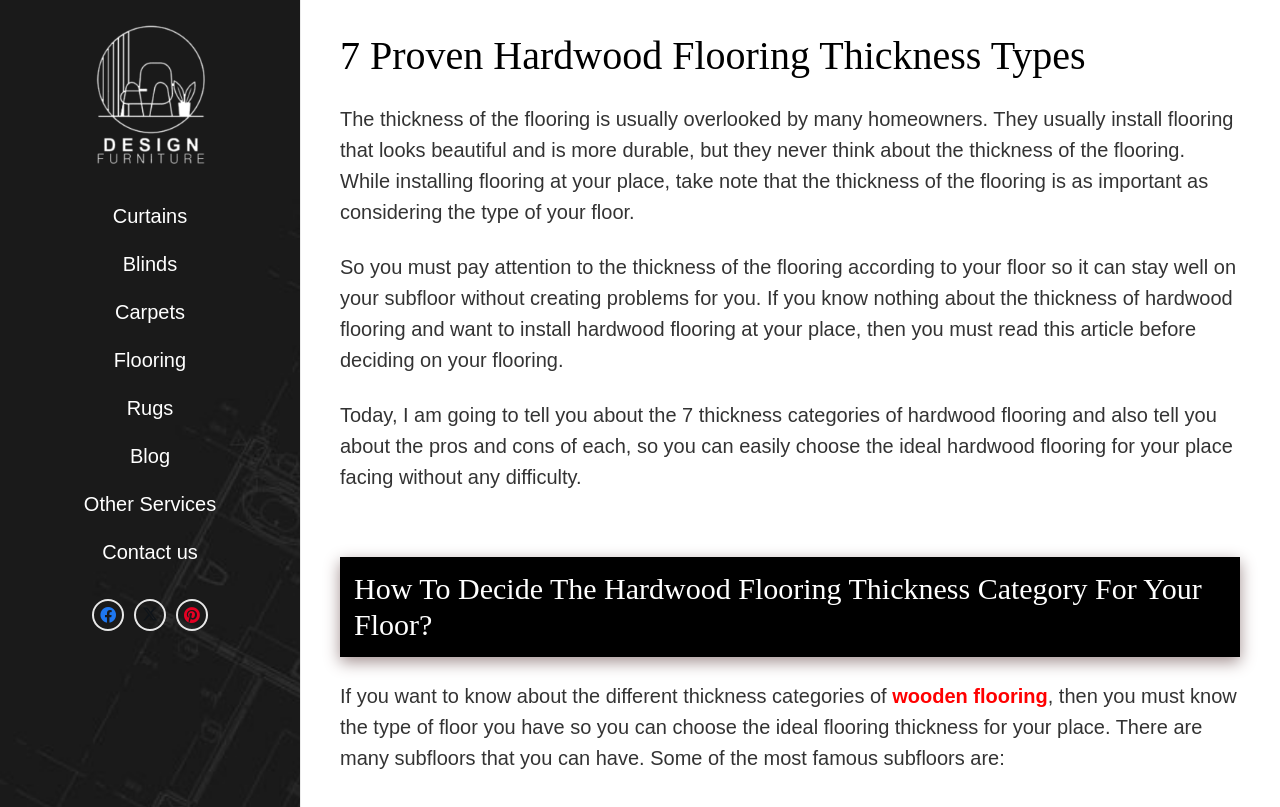What is the purpose of knowing the subfloor type?
Please describe in detail the information shown in the image to answer the question.

The webpage suggests that knowing the type of subfloor is essential to choose the ideal flooring thickness, as different subfloors require different flooring thicknesses to ensure a proper fit and prevent problems.